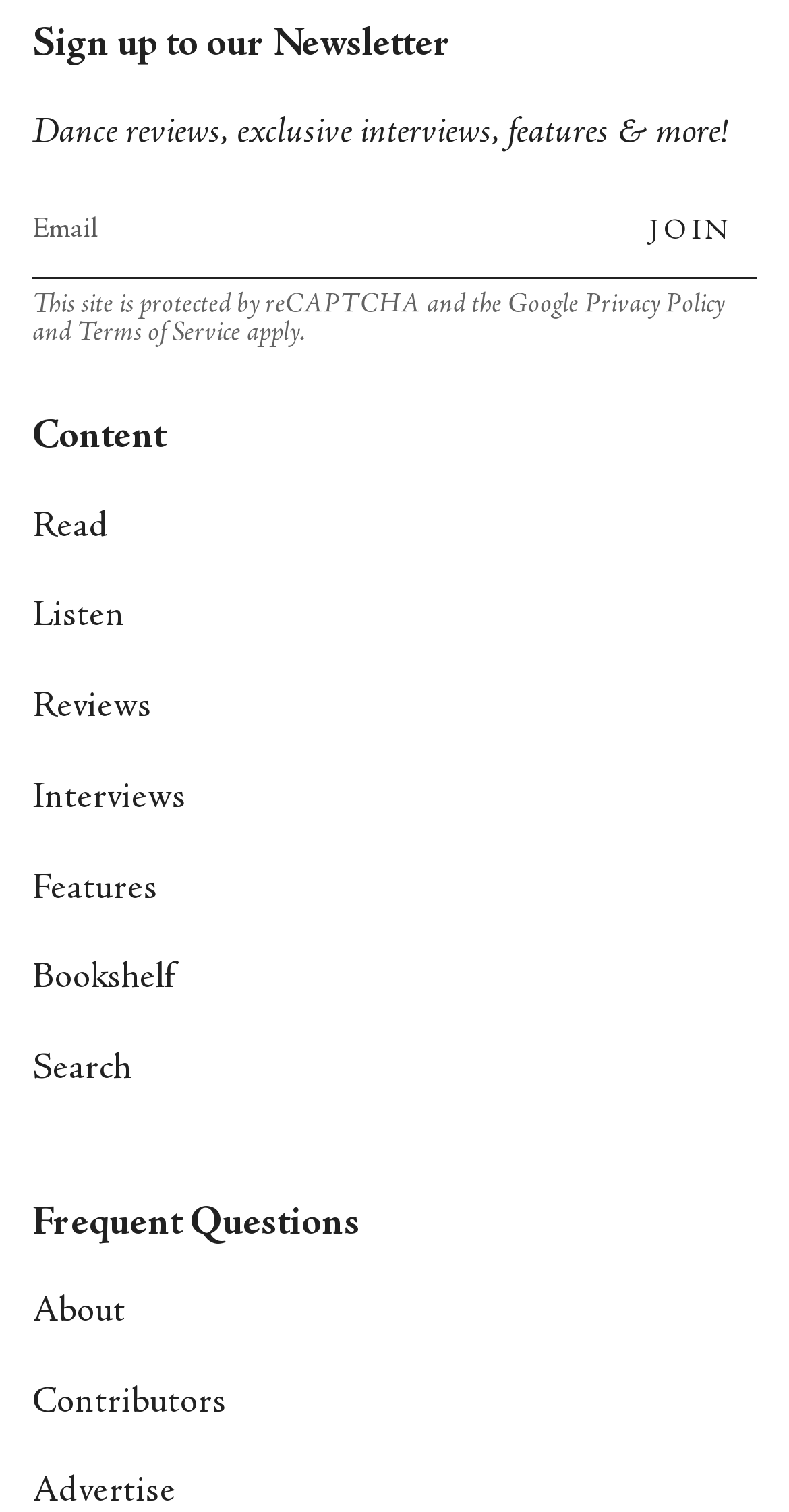What is the purpose of the 'JOIN' button?
Please provide a single word or phrase as the answer based on the screenshot.

Sign up to newsletter